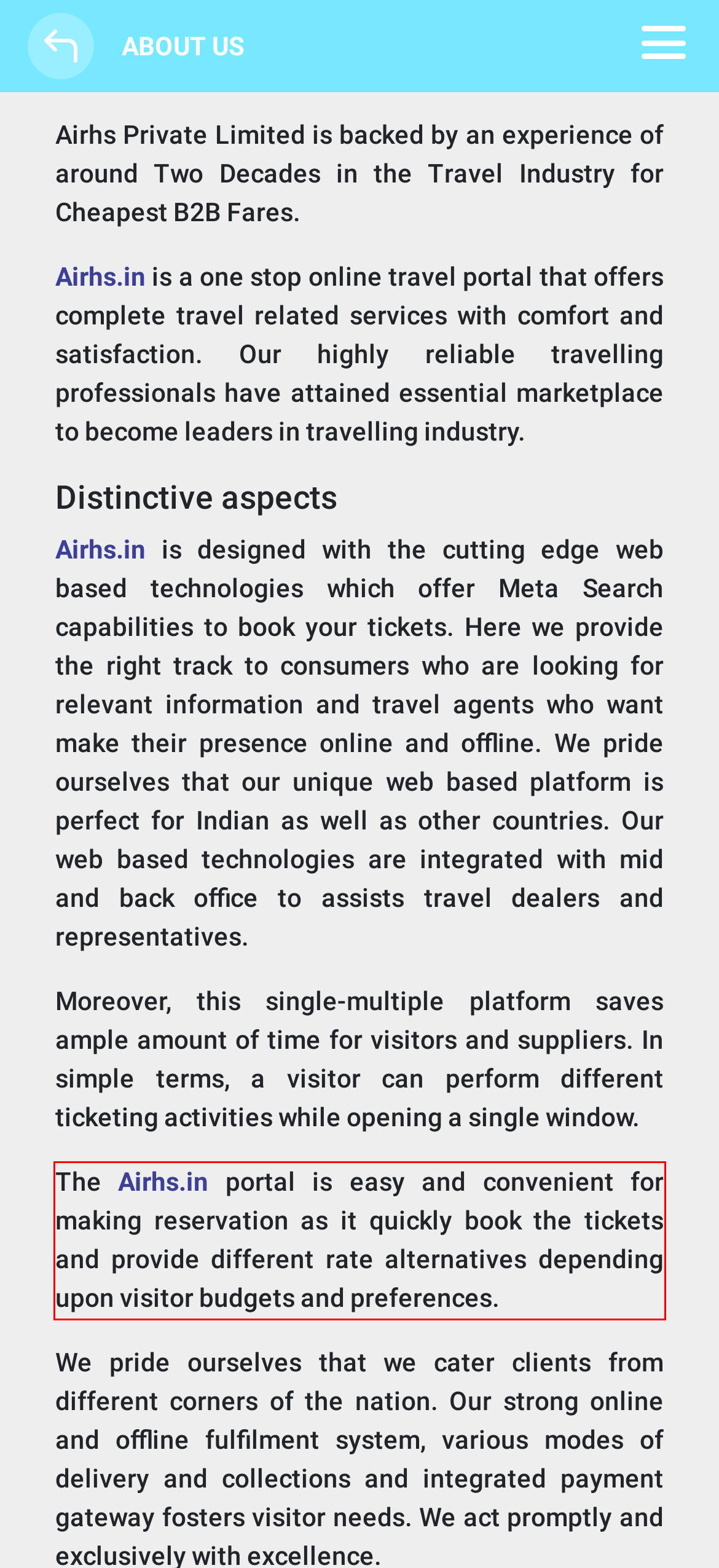You have a screenshot of a webpage, and there is a red bounding box around a UI element. Utilize OCR to extract the text within this red bounding box.

The Airhs.in portal is easy and convenient for making reservation as it quickly book the tickets and provide different rate alternatives depending upon visitor budgets and preferences.